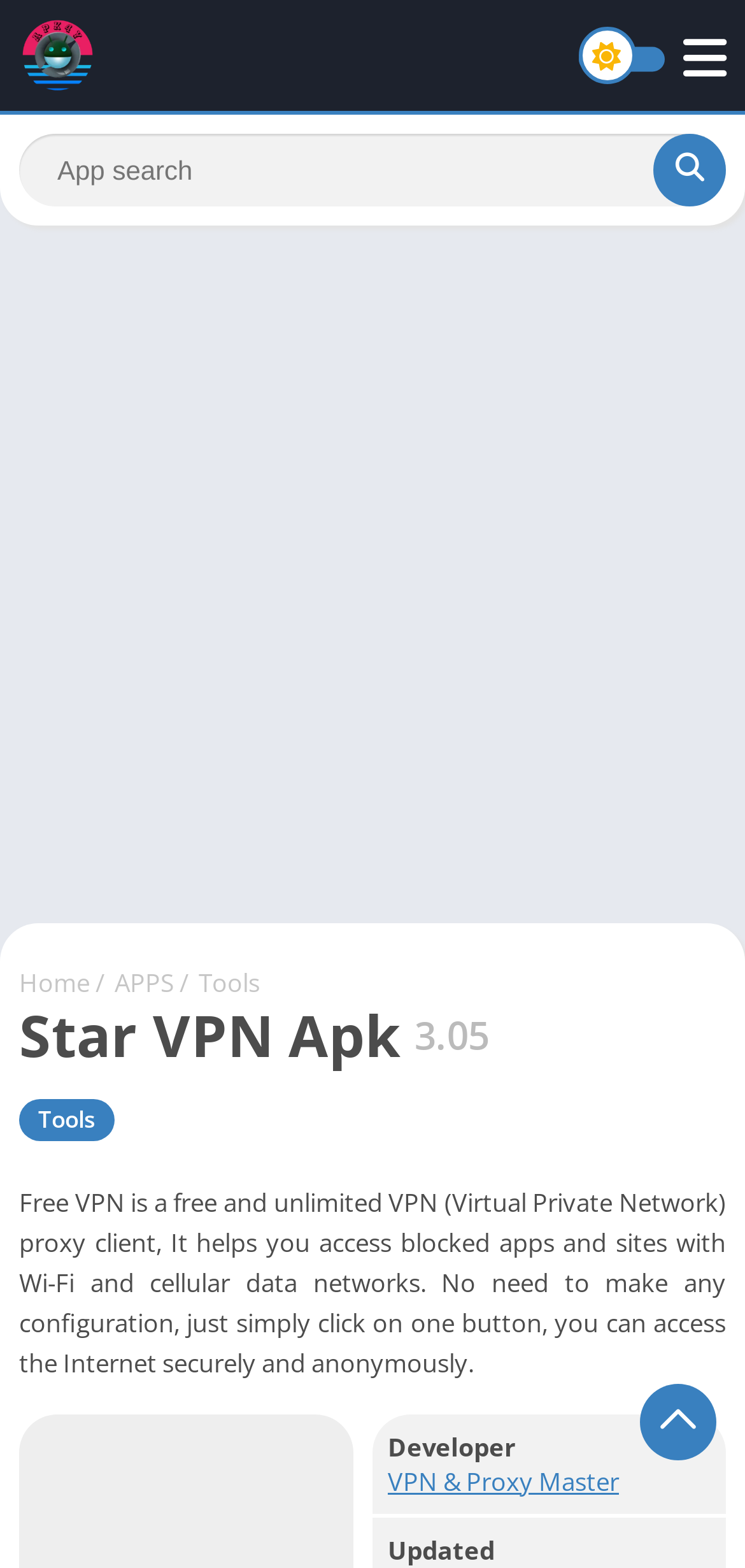Determine the bounding box for the described HTML element: "VPN & Proxy Master". Ensure the coordinates are four float numbers between 0 and 1 in the format [left, top, right, bottom].

[0.521, 0.933, 0.831, 0.955]